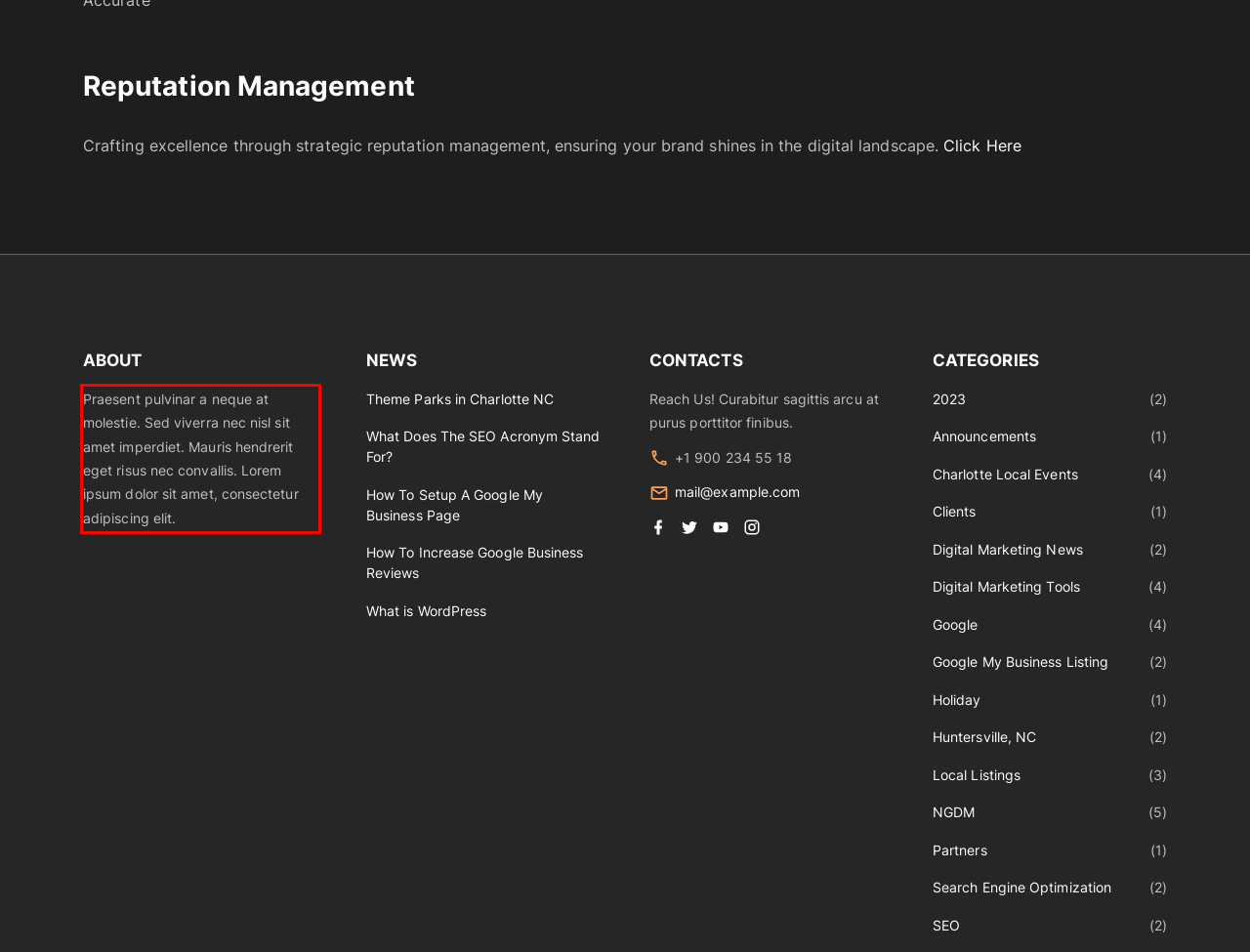Analyze the screenshot of a webpage where a red rectangle is bounding a UI element. Extract and generate the text content within this red bounding box.

Praesent pulvinar a neque at molestie. Sed viverra nec nisl sit amet imperdiet. Mauris hendrerit eget risus nec convallis. Lorem ipsum dolor sit amet, consectetur adipiscing elit.